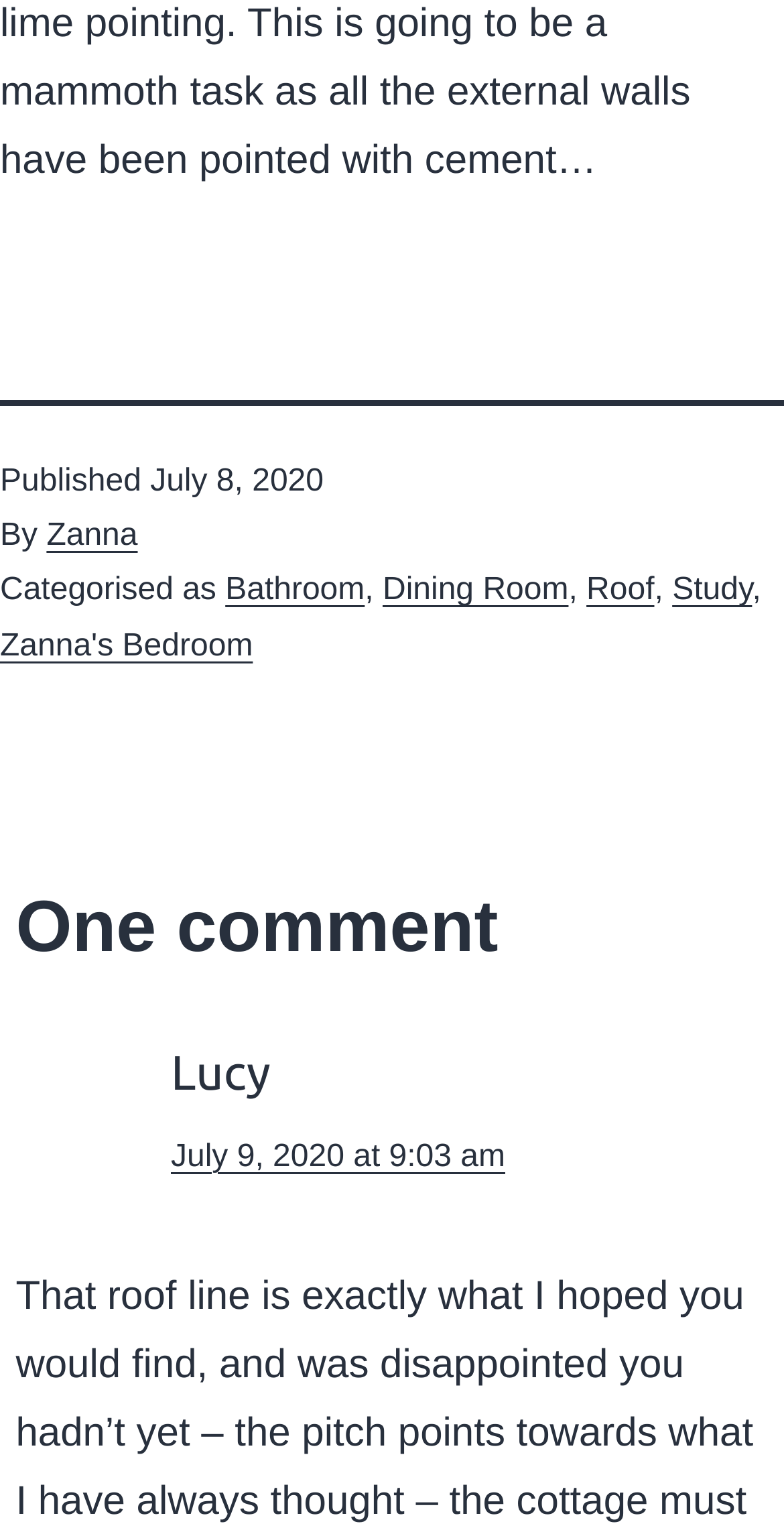Identify the bounding box coordinates for the element you need to click to achieve the following task: "read comments". The coordinates must be four float values ranging from 0 to 1, formatted as [left, top, right, bottom].

[0.218, 0.683, 0.345, 0.718]